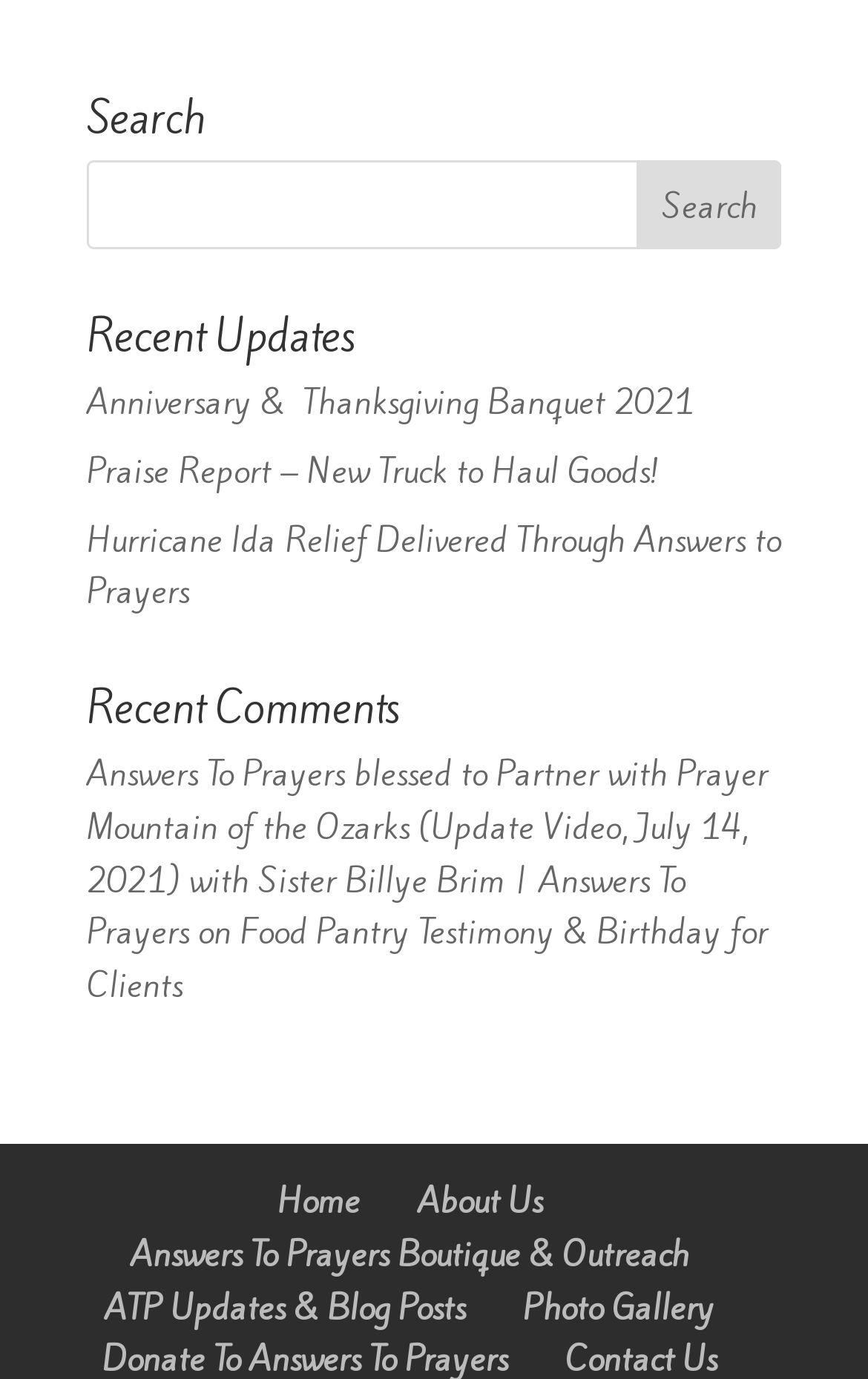Bounding box coordinates are specified in the format (top-left x, top-left y, bottom-right x, bottom-right y). All values are floating point numbers bounded between 0 and 1. Please provide the bounding box coordinate of the region this sentence describes: Photo Gallery

[0.603, 0.932, 0.823, 0.965]